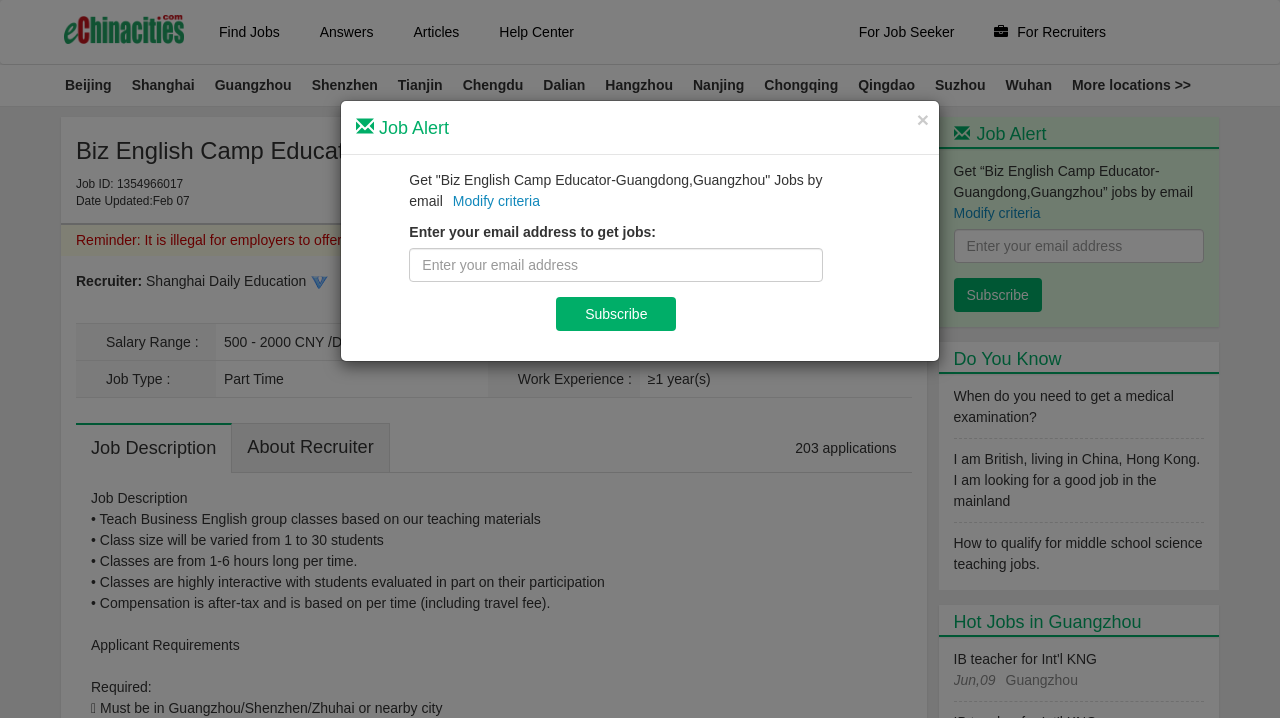Give an extensive and precise description of the webpage.

This webpage is a job posting for a Biz English Camp Educator in Guangdong, Guangzhou, on the eChinacities.com website. At the top of the page, there is a navigation menu with links to "Find Jobs", "Answers", "Articles", "Help Center", "For Job Seeker", and "For Recruiters". Below the navigation menu, there are links to various cities in China, including Beijing, Shanghai, Guangzhou, and more.

The main content of the page is divided into sections. The first section displays the job title, "Biz English Camp Educator-Guangdong", and provides details about the job, including the job ID, date updated, and a reminder about illegal monetary offers from employers.

Below this section, there is a table with information about the job, including the salary range, job location, job type, and work experience required. Next to the table, there is a button to "Apply Now" and a button to "Save" the job.

The following section is a tab list with two tabs: "Job Description" and "About Recruiter". The "Job Description" tab is selected by default and displays a detailed description of the job, including the responsibilities and requirements.

On the right side of the page, there is a section with a heading "✉ Job Alert" that allows users to subscribe to job alerts via email. Below this section, there are links to related questions and answers, such as "When do you need to get a medical examination?" and "How to qualify for middle school science teaching jobs."

At the bottom of the page, there is a section with a heading "Hot Jobs in Guangzhou" that lists several job postings, including an "IB teacher for Int'l KNG" position. Each job posting includes a link to the job details and a date posted.